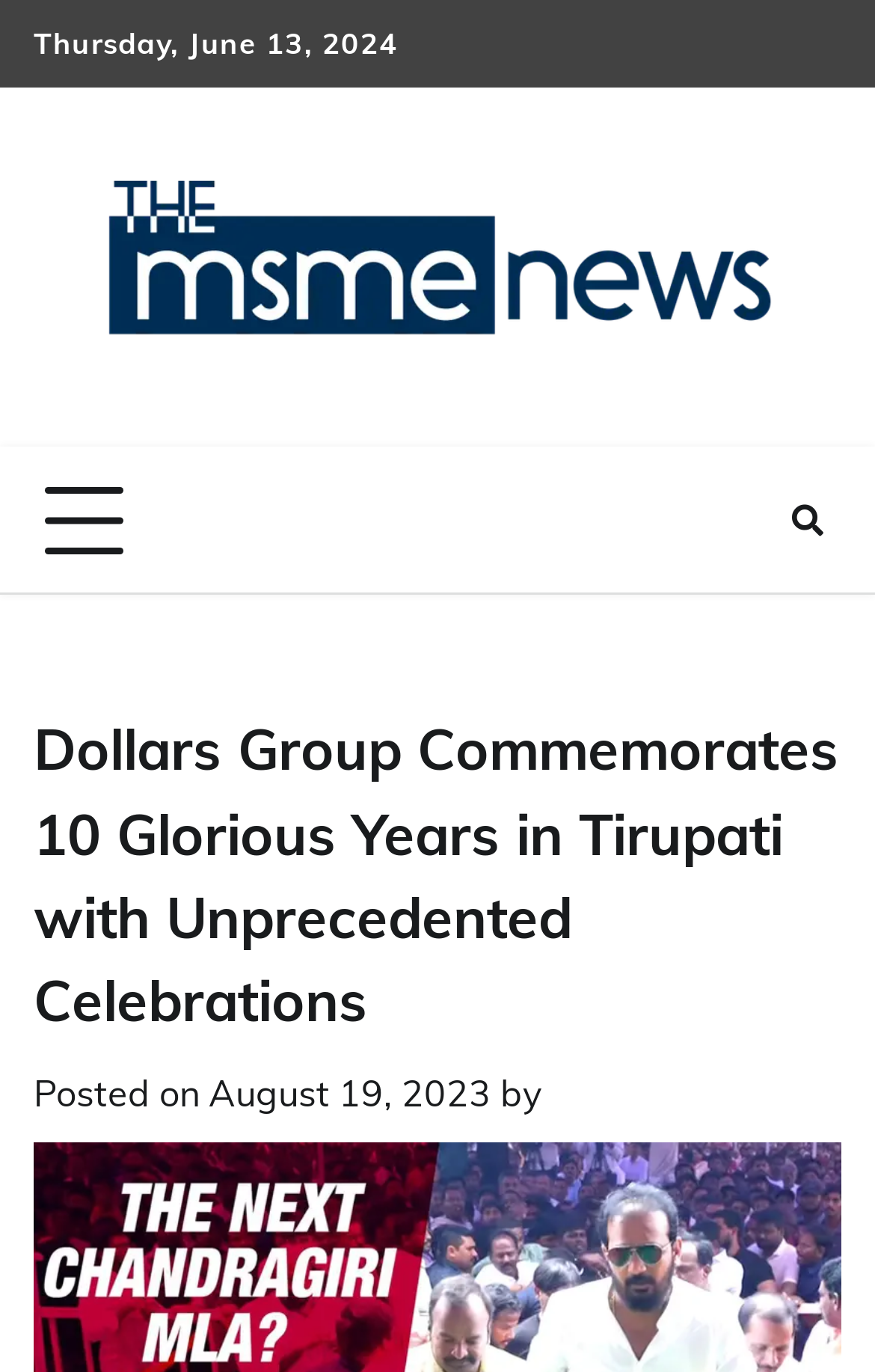Please answer the following question using a single word or phrase: 
What is the current day of the week?

Thursday